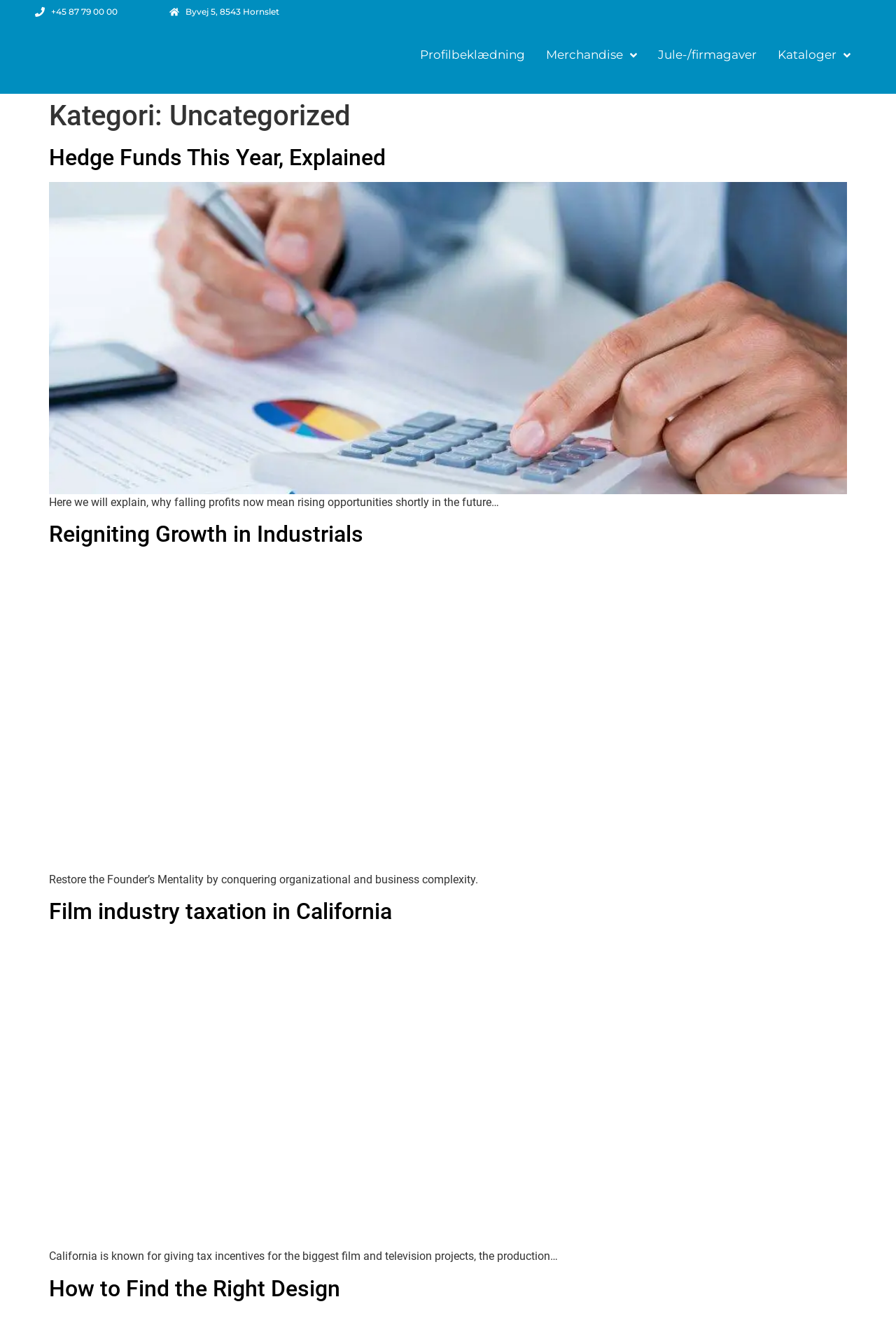Please locate the bounding box coordinates of the element's region that needs to be clicked to follow the instruction: "Visit the Profilbeklædning page". The bounding box coordinates should be provided as four float numbers between 0 and 1, i.e., [left, top, right, bottom].

[0.457, 0.031, 0.598, 0.052]